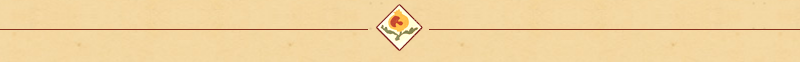Create an extensive caption that includes all significant details of the image.

The image features an elegant decorative element, showcasing a stylized diamond shape at the center. Within this diamond, there is a vibrant illustration of a flower, conveying themes of nature and artistry. The background is a warm beige hue, providing a soft contrast that enhances the overall aesthetic appeal. A subtle red line runs horizontally above and below the diamond shape, adding a touch of sophistication and framing the design effectively. This decorative motif likely serves as a visual introduction to content related to poetry or literature, resonating with the artistic themes highlighted in the surrounding headings and text on the page.